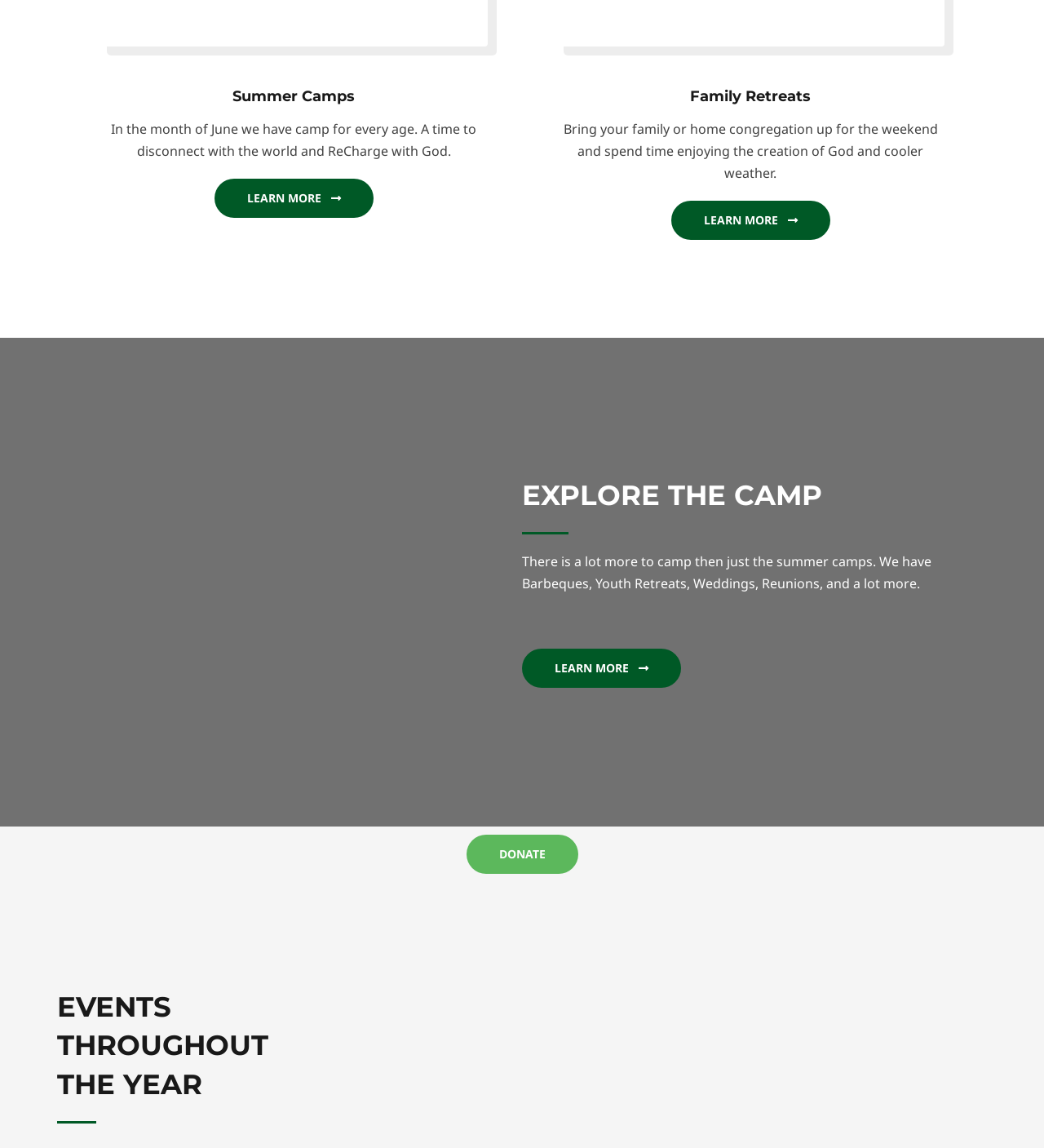Respond to the question with just a single word or phrase: 
What is the theme of the 'Family Retreats' section?

Spending time with family and God